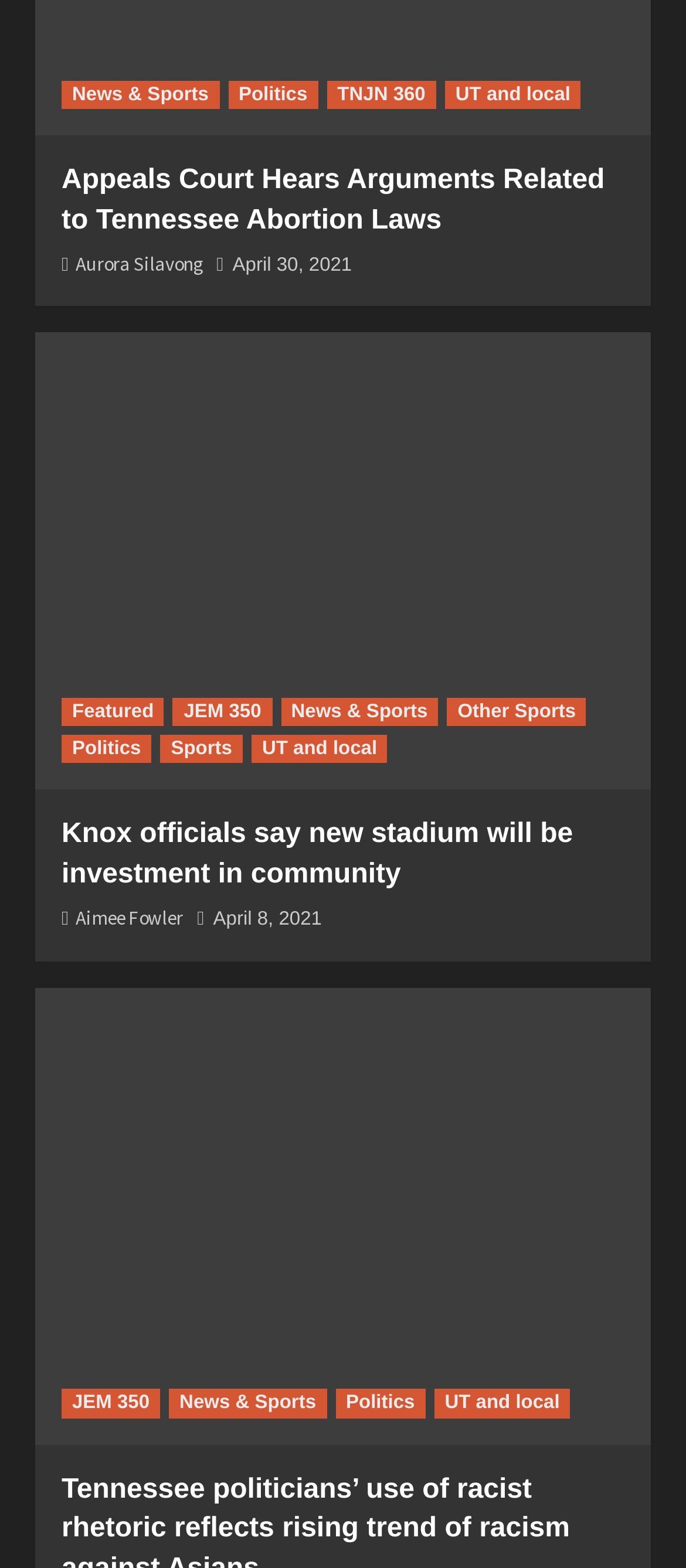Answer succinctly with a single word or phrase:
What is the date of the first article?

April 30, 2021